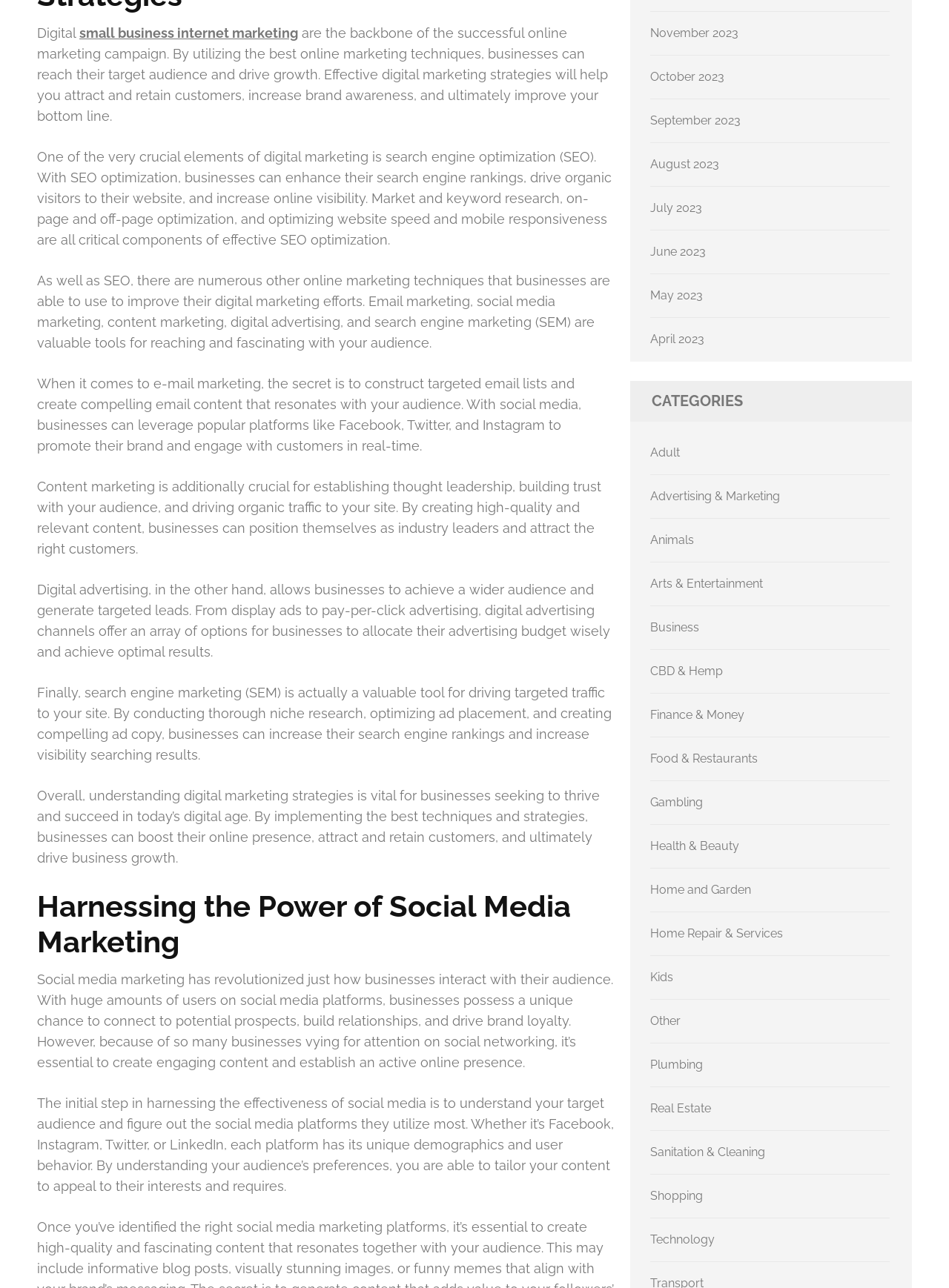Find the bounding box coordinates of the clickable region needed to perform the following instruction: "Explore 'Advertising & Marketing' category". The coordinates should be provided as four float numbers between 0 and 1, i.e., [left, top, right, bottom].

[0.685, 0.38, 0.822, 0.391]